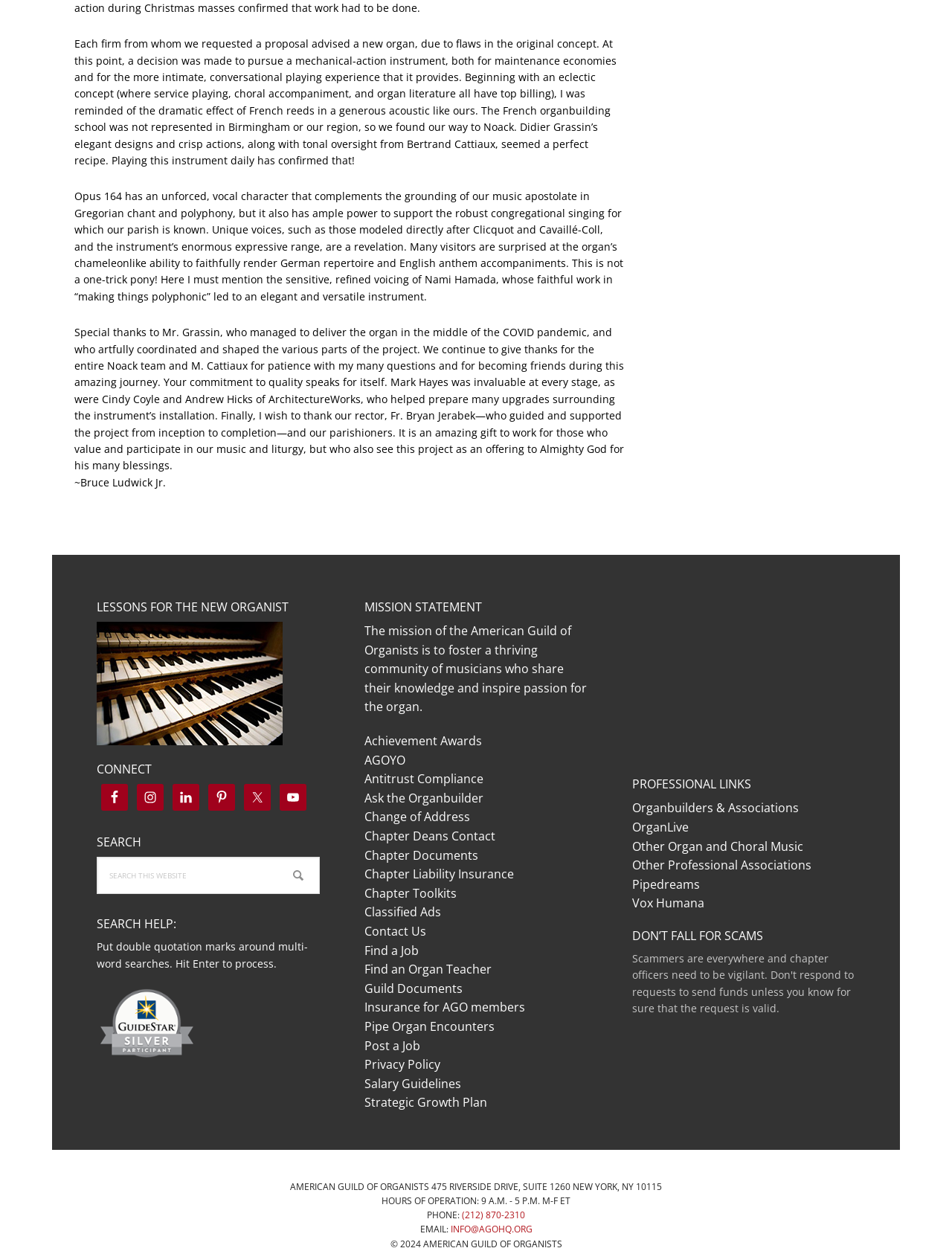Please examine the image and provide a detailed answer to the question: What is the mission of the organization?

The mission statement of the organization can be found in the footer section of the webpage, where it is written 'The mission of the American Guild of Organists is to foster a thriving community of musicians who share their knowledge and inspire passion for the organ'.